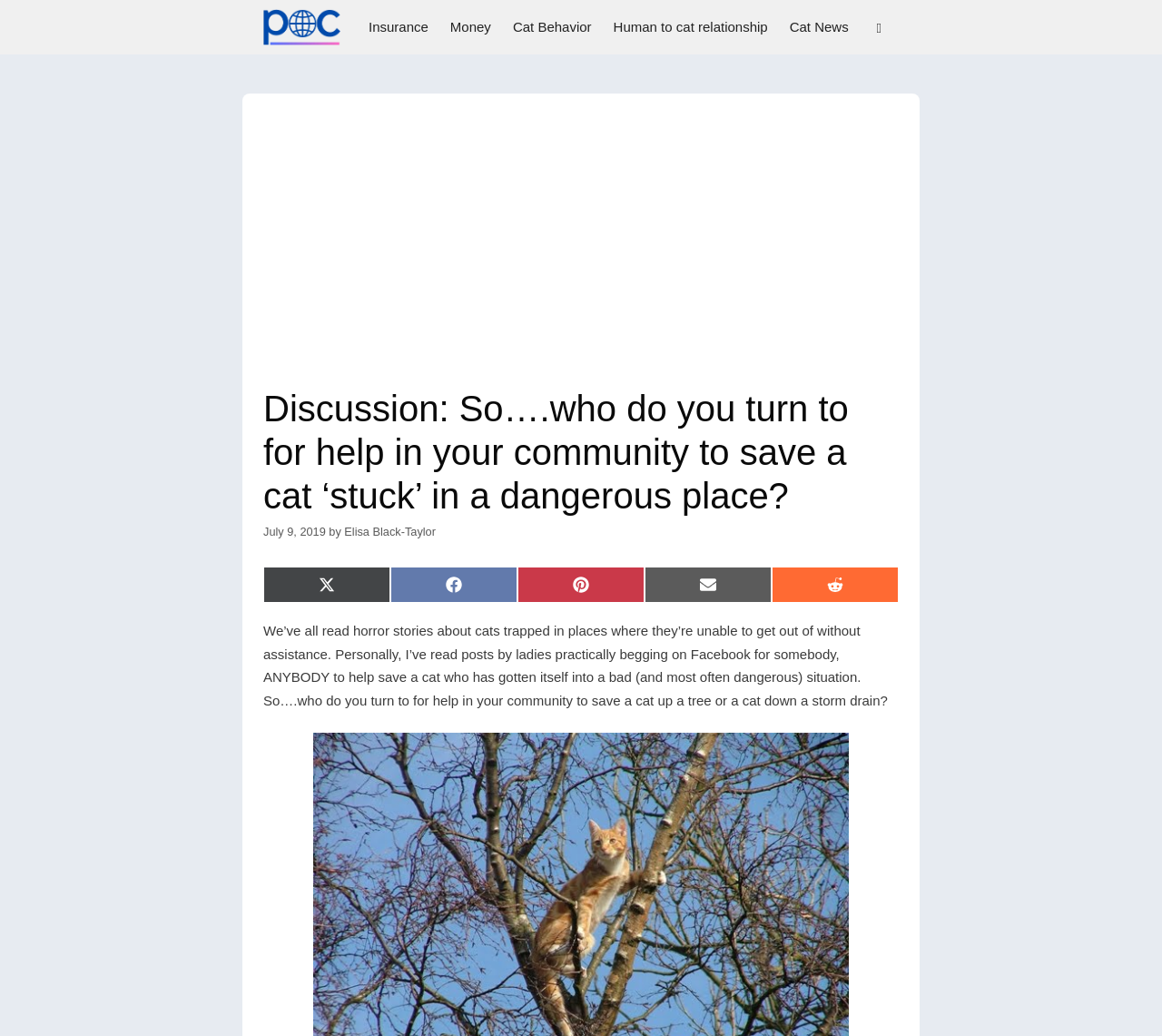Describe all significant elements and features of the webpage.

This webpage is a discussion forum focused on a specific topic related to cat rescue. At the top, there is a navigation bar with several links, including "Michael Broad", "Insurance", "Money", "Cat Behavior", "Human to cat relationship", and "Cat News". To the right of these links, there is a button with an icon.

Below the navigation bar, there is a header section with a heading that reads "Discussion: So….who do you turn to for help in your community to save a cat ‘stuck’ in a dangerous place?" followed by the date "July 9, 2019" and the author's name "Elisa Black-Taylor". 

Underneath the header section, there are several social media sharing links, including Twitter, Facebook, Pinterest, Email, and Reddit. 

The main content of the webpage is a discussion article that starts with a question about who to turn to for help in saving a cat stuck in a dangerous place. The article goes on to describe scenarios where cats get trapped and need assistance to get out.